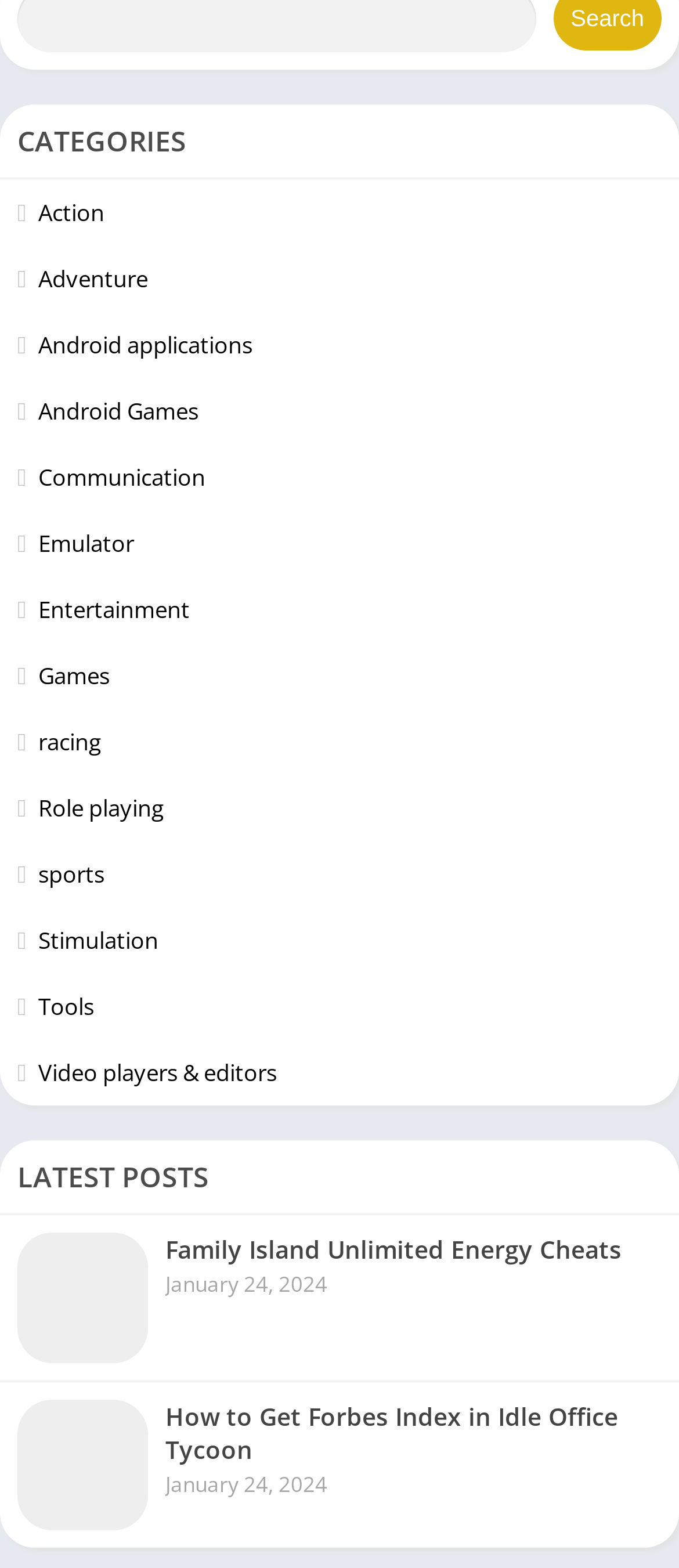Please identify the bounding box coordinates of the area that needs to be clicked to fulfill the following instruction: "Read 'Prepare for Exams: Ace Physics with Home Tuition'."

None